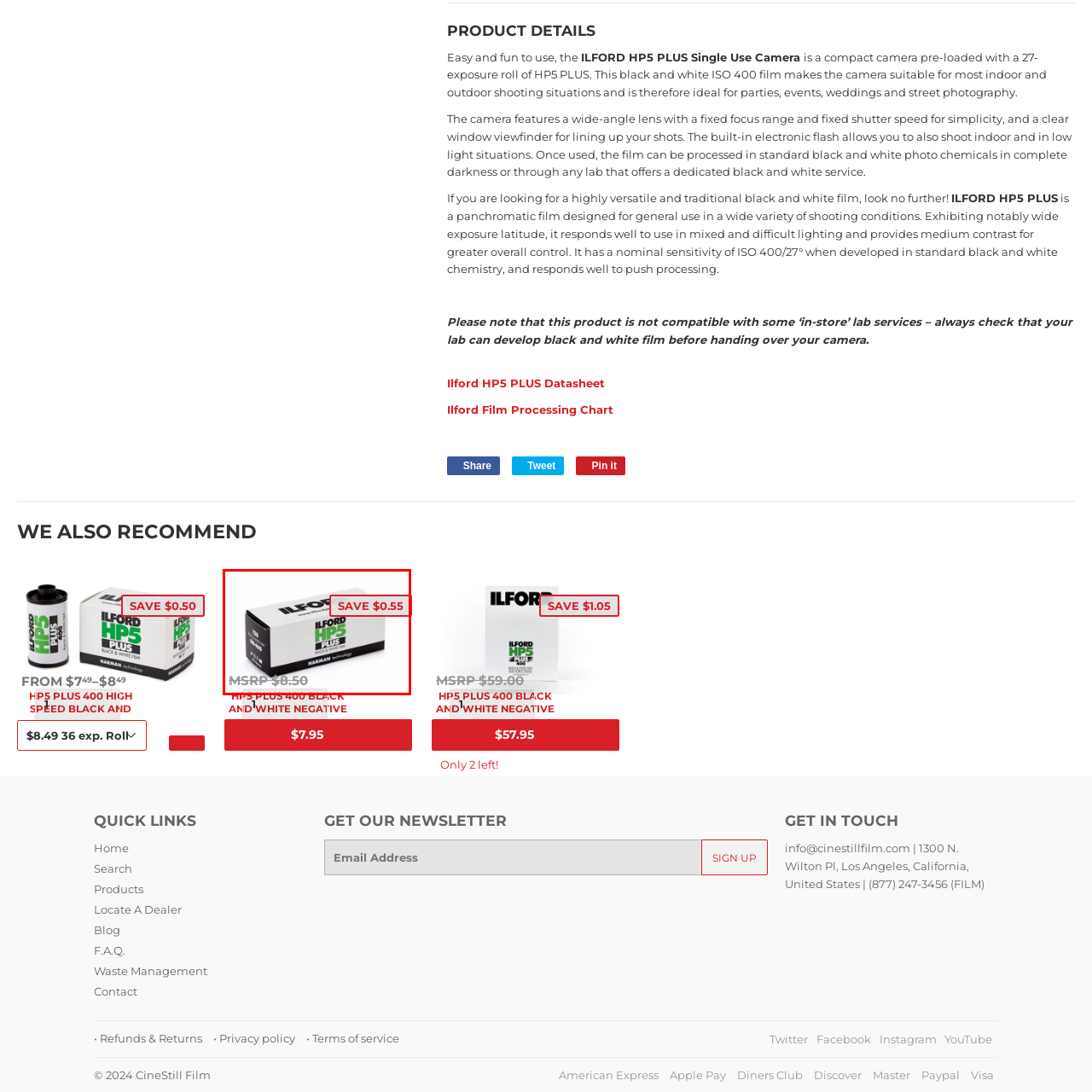Provide a comprehensive description of the image highlighted by the red bounding box.

The image showcases the ILFORD HP5 PLUS black and white film packaging, emphasizing its attributes for photography enthusiasts. The box is prominently displayed with a modern design, highlighting the film's title, "HP5 PLUS," and the brand logo. Nearby, there is a notable price tag displaying "SALE PRICE," along with a message stating "SAVE $0.55," indicating a discounted rate. The MSRP (Manufacturer's Suggested Retail Price) is marked at $8.50, providing potential customers with a clear understanding of the value they are receiving. This product is ideal for both indoor and outdoor photography situations, making it a versatile choice for capturing high-quality images.